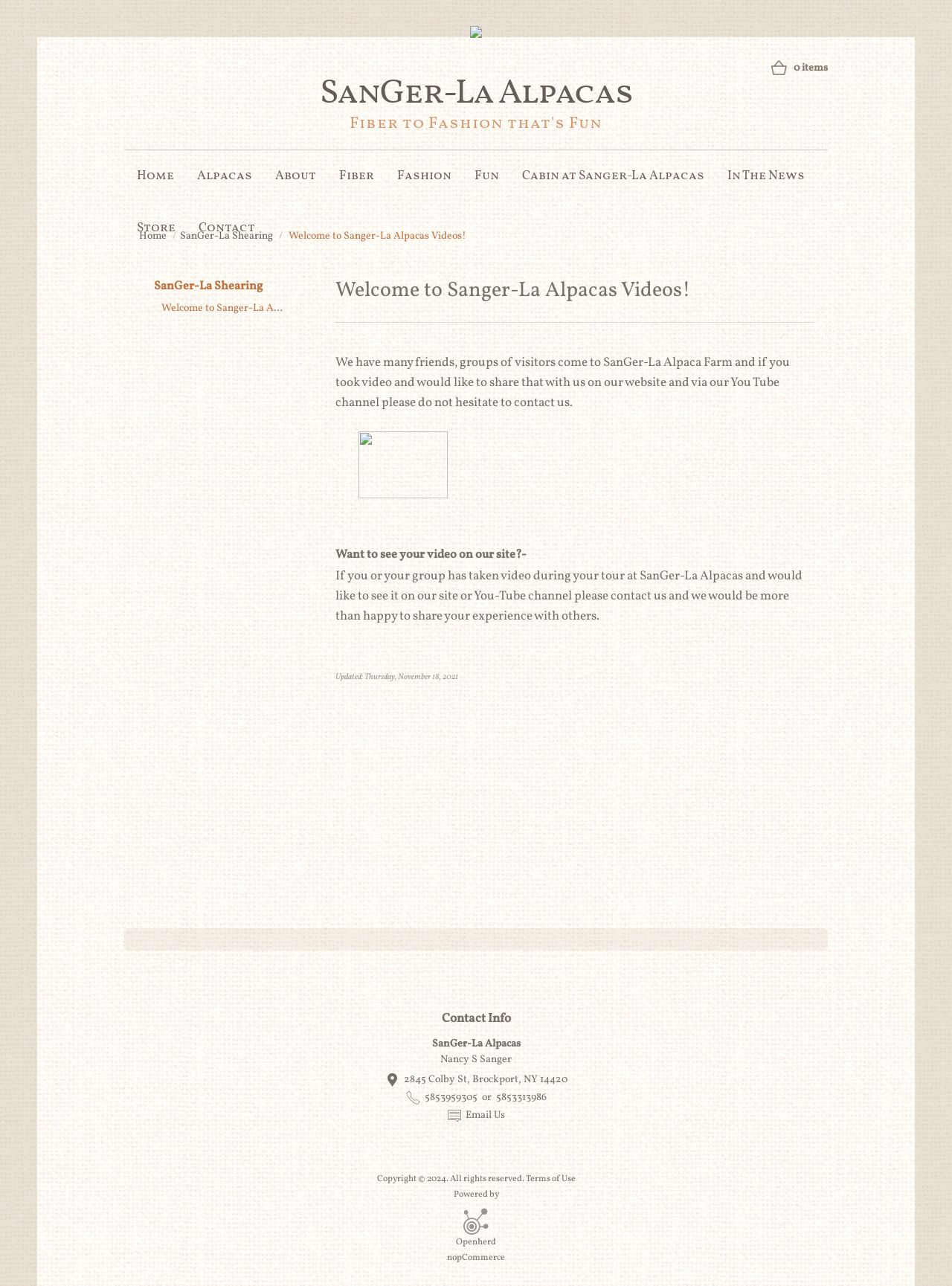Predict the bounding box coordinates of the area that should be clicked to accomplish the following instruction: "Go to the 'Store' page". The bounding box coordinates should consist of four float numbers between 0 and 1, i.e., [left, top, right, bottom].

[0.13, 0.157, 0.195, 0.198]